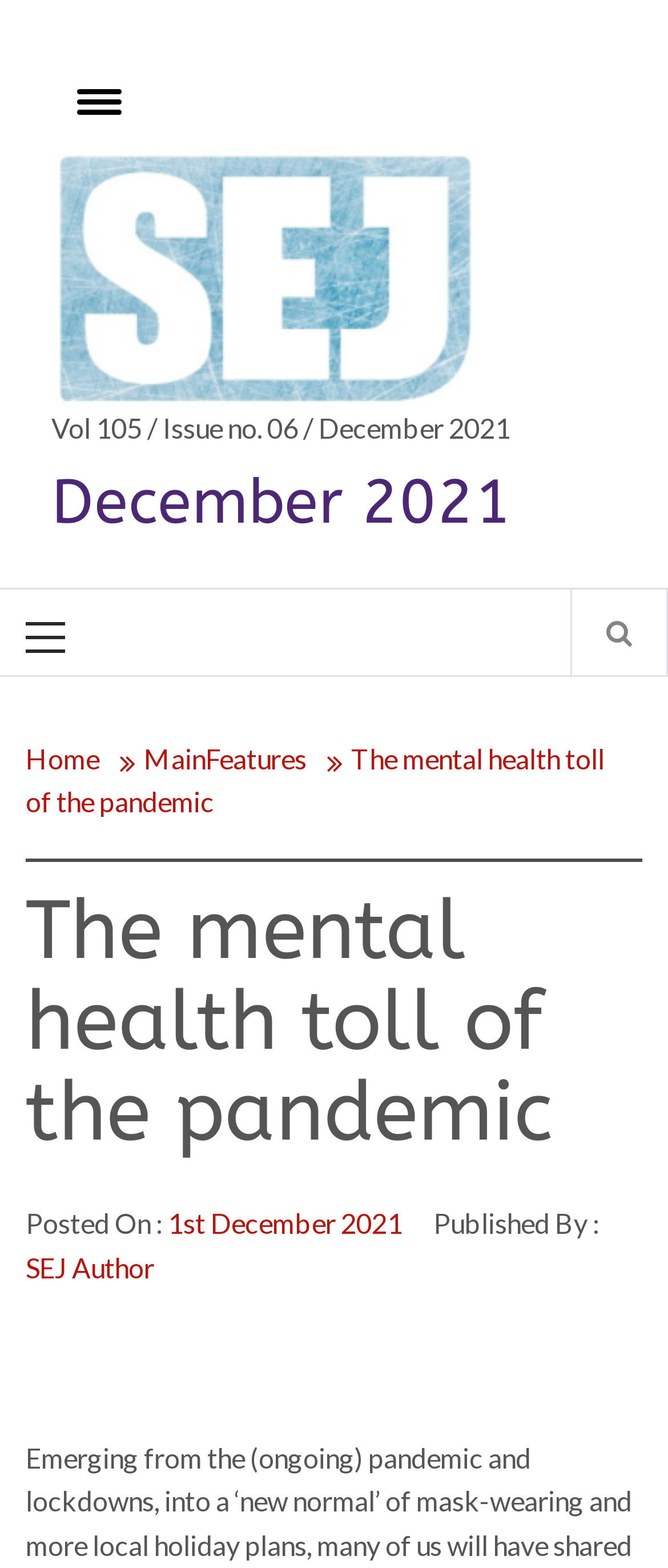Offer an in-depth caption of the entire webpage.

The webpage appears to be an article page, with a focus on the mental health toll of the pandemic. At the top left, there is a link to toggle the menu, and next to it, a link to December 2021, accompanied by an image with the same label. Below this, there is a static text element displaying the volume, issue number, and date of the article.

To the right of the top section, there is a primary menu control, indicated by a generic element, with a static text label "Primary Menu". On the opposite side, at the top right, there is a link with a search icon.

Below the top section, there is a navigation element labeled "Breadcrumbs", which contains three links: "Home", "MainFeatures", and "The mental health toll of the pandemic". This suggests that the article is part of a larger collection or series.

The main article title, "The mental health toll of the pandemic", is displayed prominently in a heading element, taking up most of the width of the page. Below this, there are two sections of text: one labeled "Posted On" with a link to the date "1st December 2021", and another labeled "Published By" with a link to the author "SEJ Author".